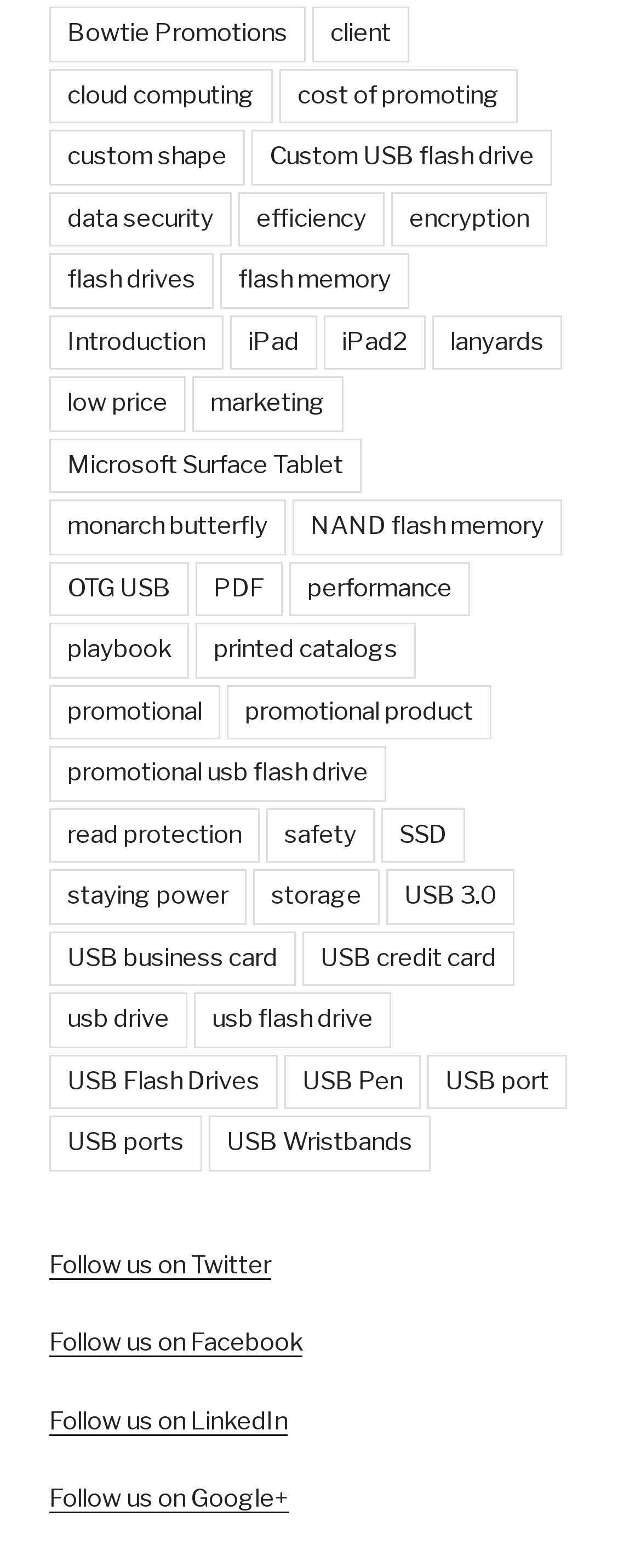What type of security is mentioned on this webpage?
Kindly offer a comprehensive and detailed response to the question.

The link 'data security' is present on the webpage, which indicates that data security is a type of security mentioned on this webpage.